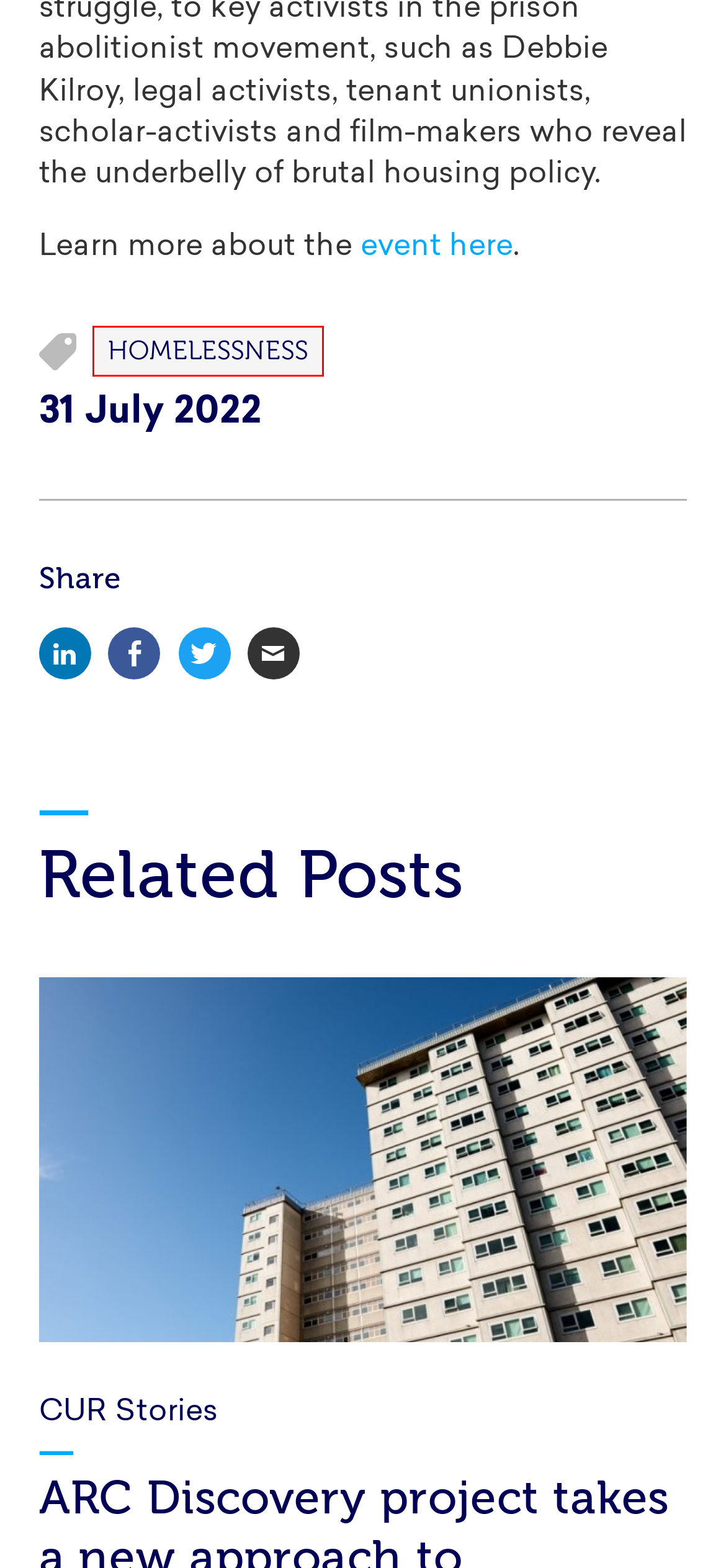Look at the screenshot of a webpage where a red rectangle bounding box is present. Choose the webpage description that best describes the new webpage after clicking the element inside the red bounding box. Here are the candidates:
A. Research Outputs |
B. homelessness |
C. Forum for Dwelling Justice |
D. ARC Discovery project takes a new approach to understanding precarious living situations |
E. Events |
F. Contact |
G. Introducing new Centre for Urban Research Director Professor Libby Porter |
H. Peer-led dwelling justice projects in the colony |

B